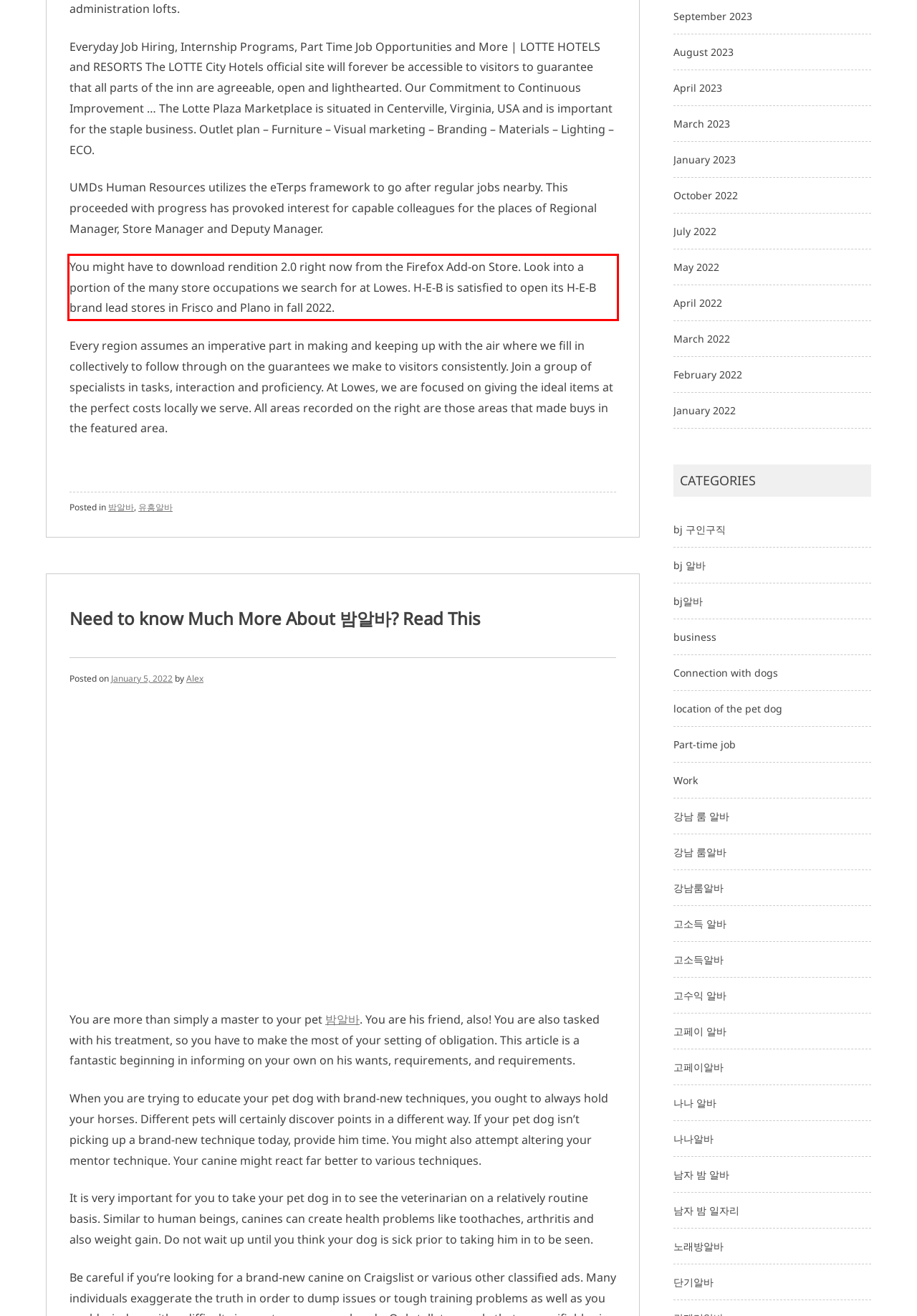The screenshot provided shows a webpage with a red bounding box. Apply OCR to the text within this red bounding box and provide the extracted content.

You might have to download rendition 2.0 right now from the Firefox Add-on Store. Look into a portion of the many store occupations we search for at Lowes. H-E-B is satisfied to open its H-E-B brand lead stores in Frisco and Plano in fall 2022.